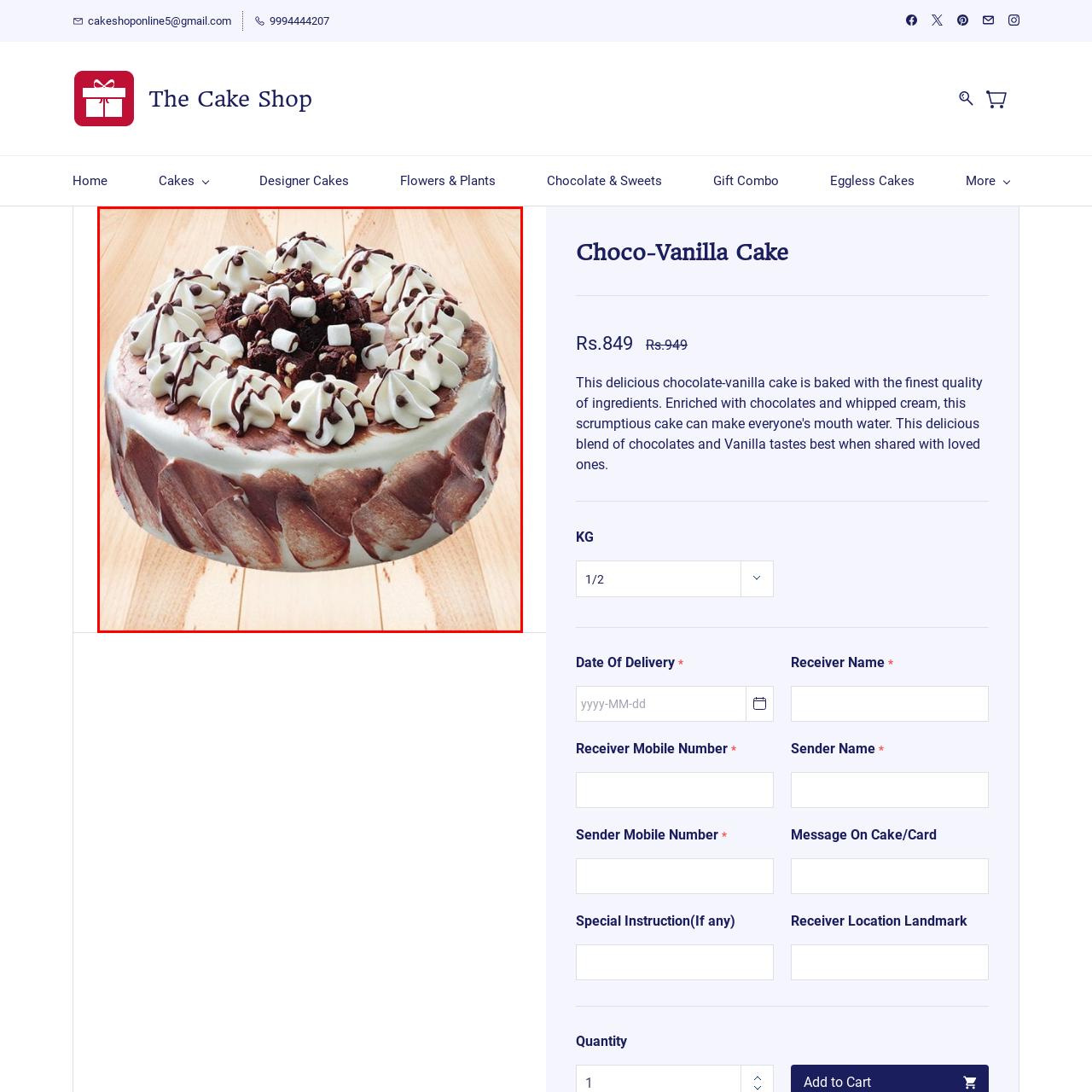Observe the image enclosed by the red rectangle, What is the topping of the cake?
 Give a single word or phrase as your answer.

Whipped cream